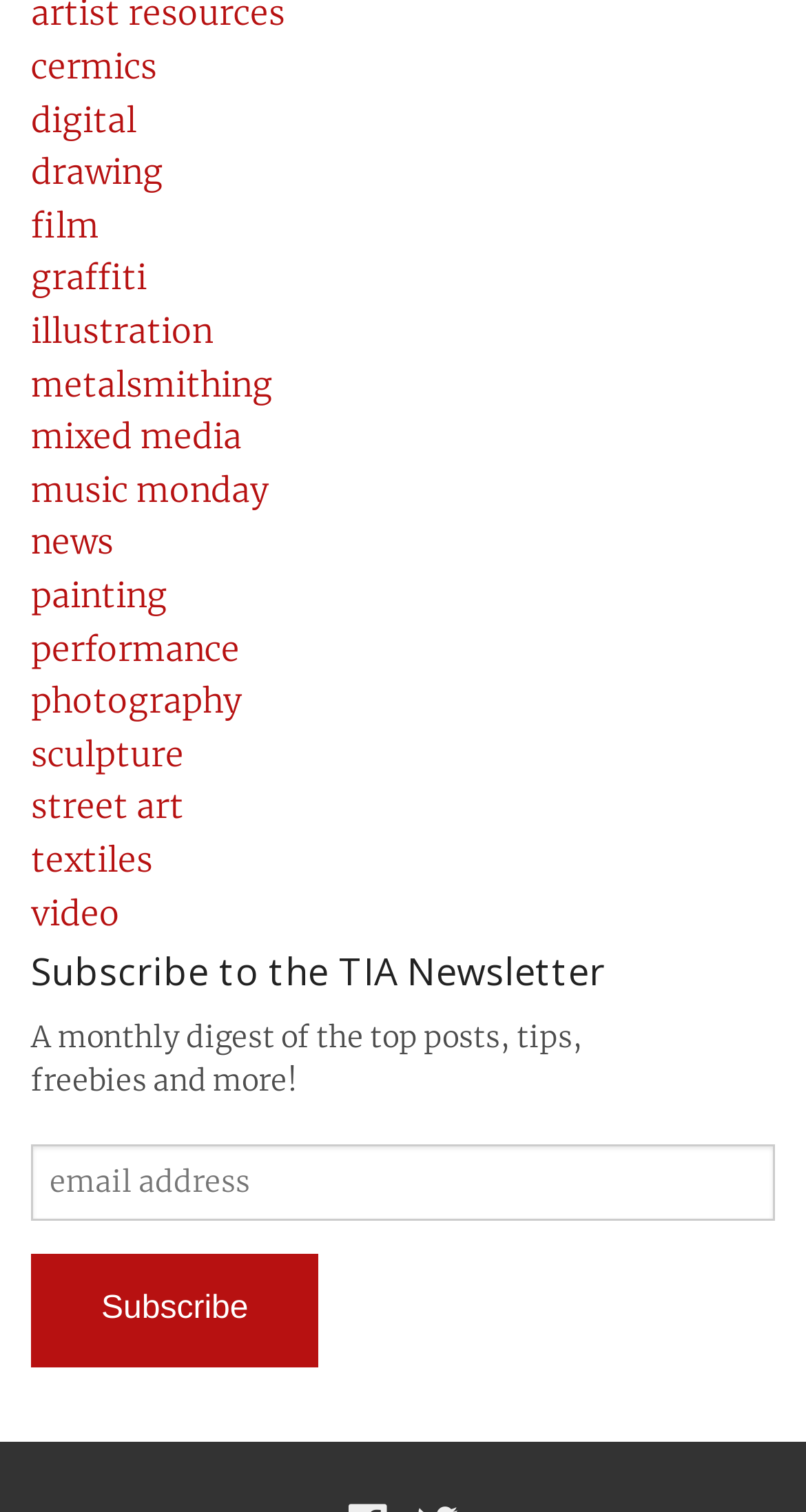Provide the bounding box coordinates of the section that needs to be clicked to accomplish the following instruction: "View APPLICATIONS."

None